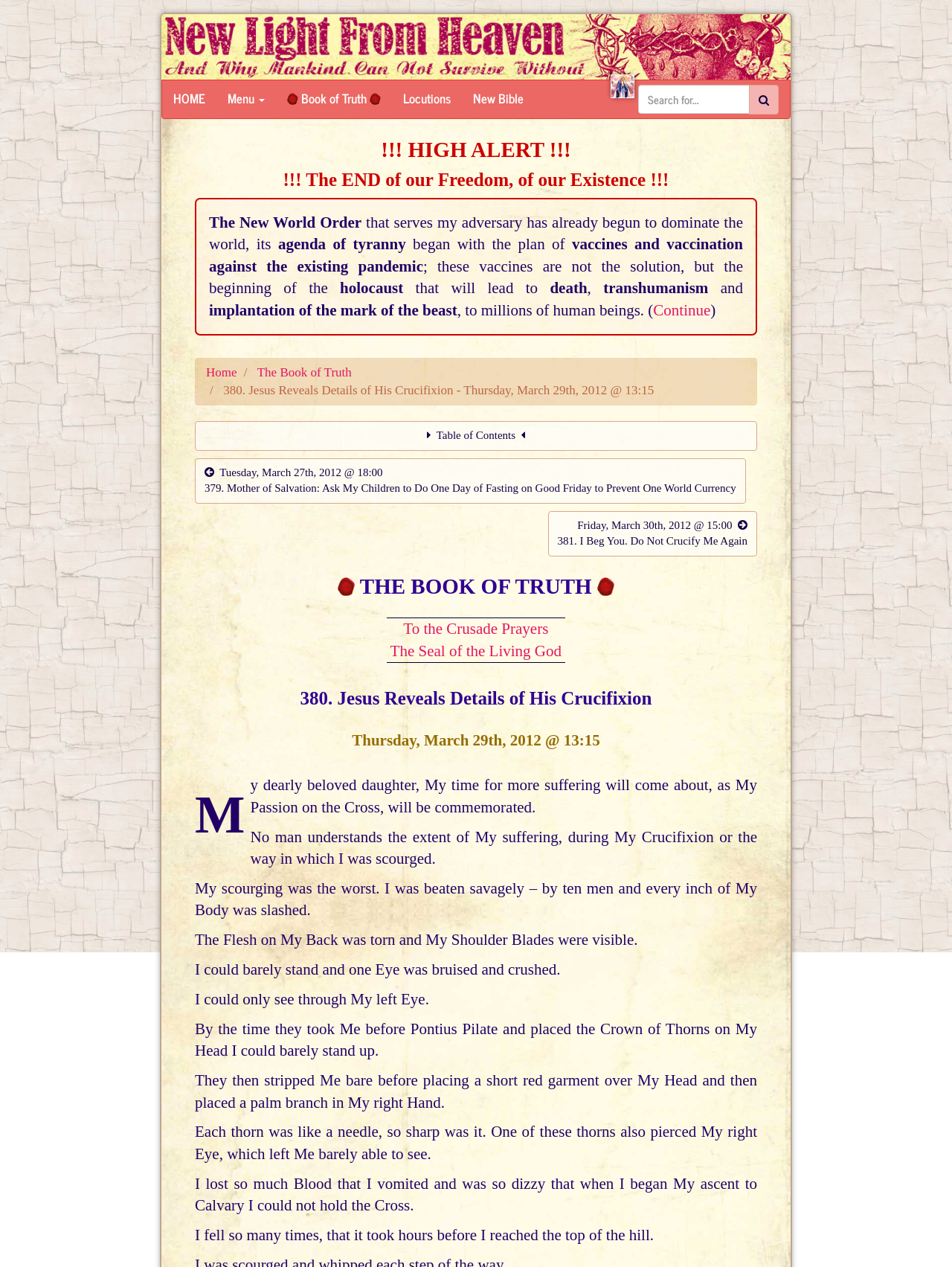What is the purpose of the search box?
Provide a detailed and extensive answer to the question.

The search box is located at the top right corner of the webpage, and it allows users to search for specific content within the website. This suggests that the website contains a large amount of content, and the search function is provided to facilitate users in finding specific information.